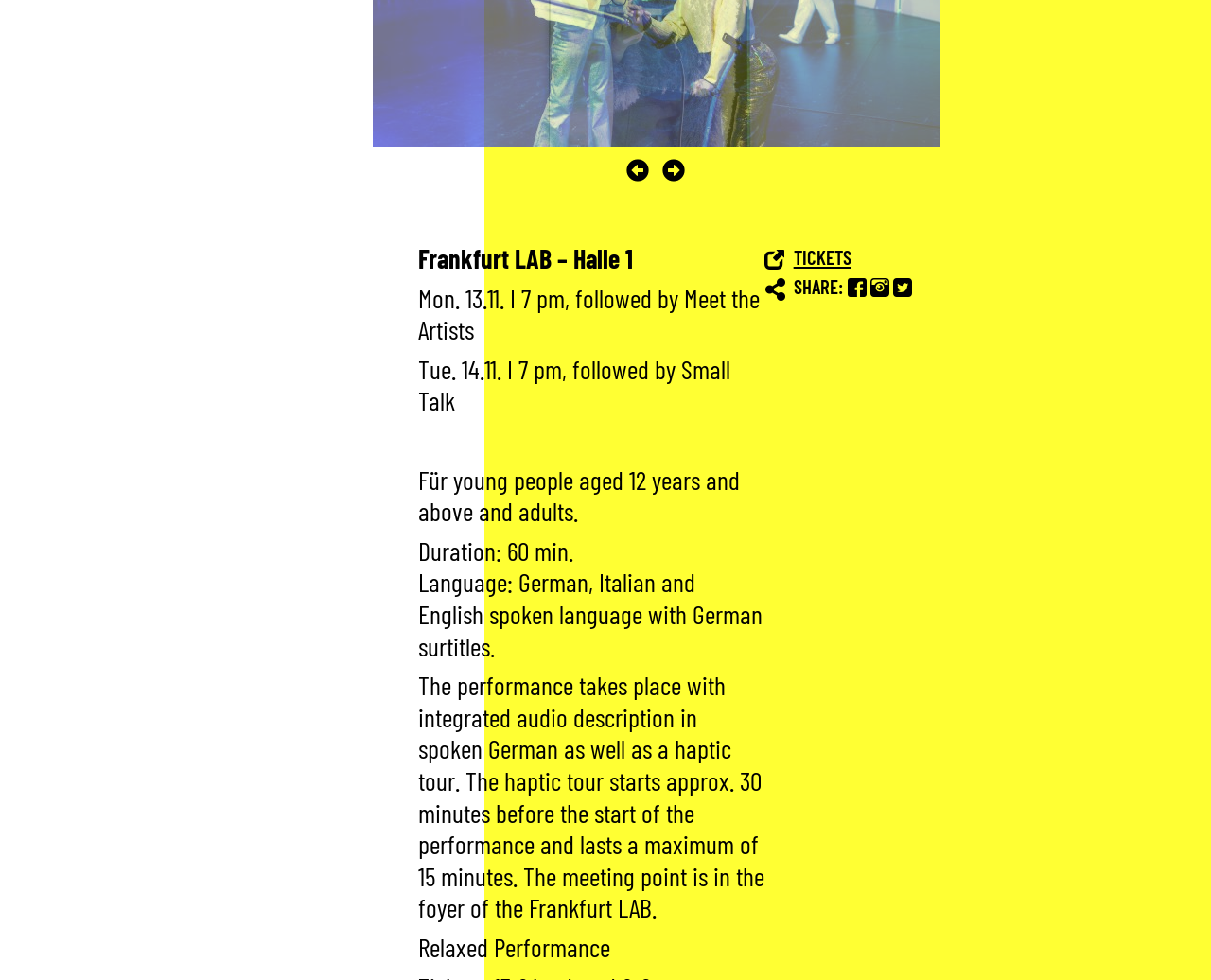From the given element description: "parent_node: SHARE:", find the bounding box for the UI element. Provide the coordinates as four float numbers between 0 and 1, in the order [left, top, right, bottom].

[0.737, 0.279, 0.753, 0.303]